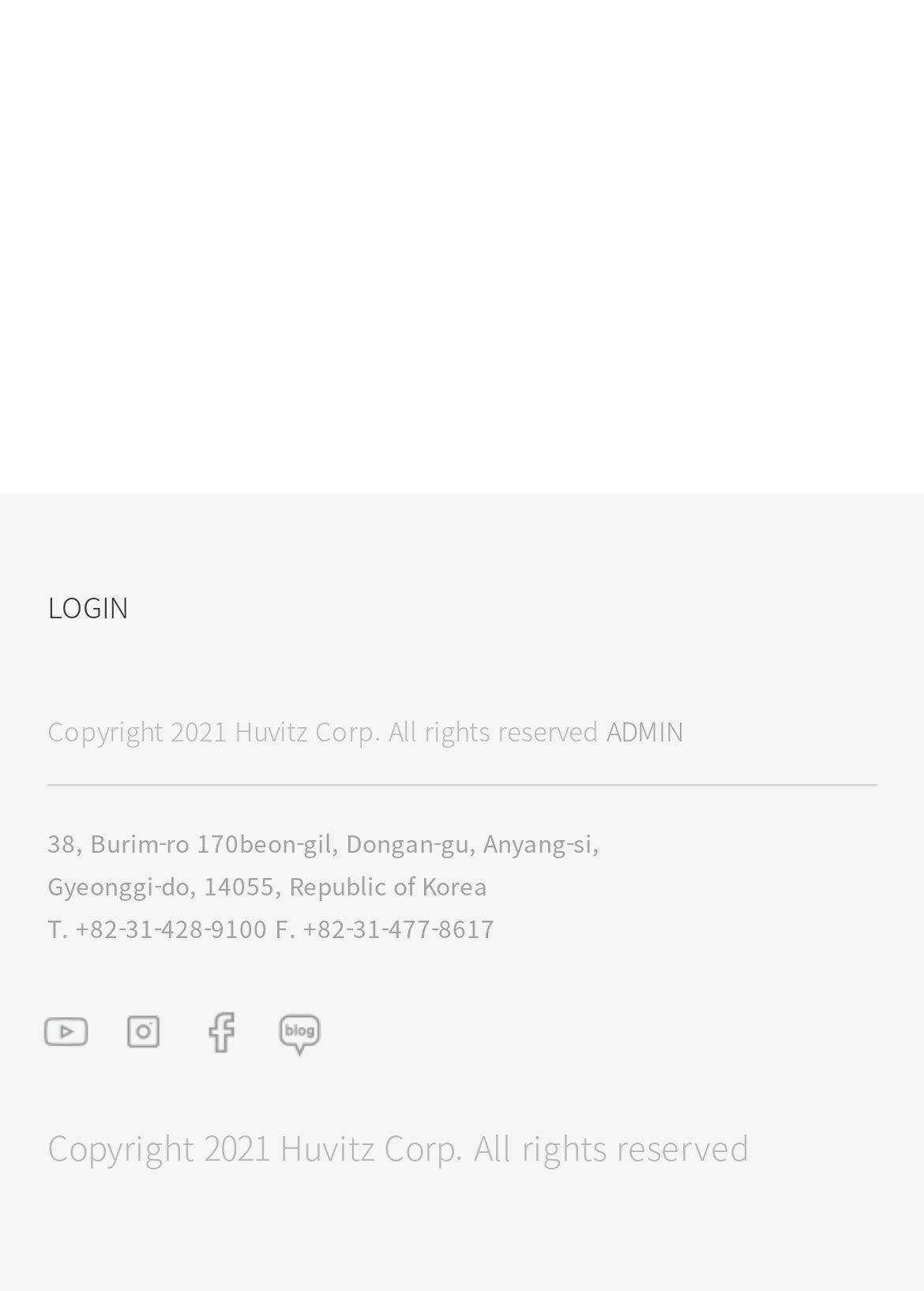Provide a short, one-word or phrase answer to the question below:
How many links are there in the footer?

6